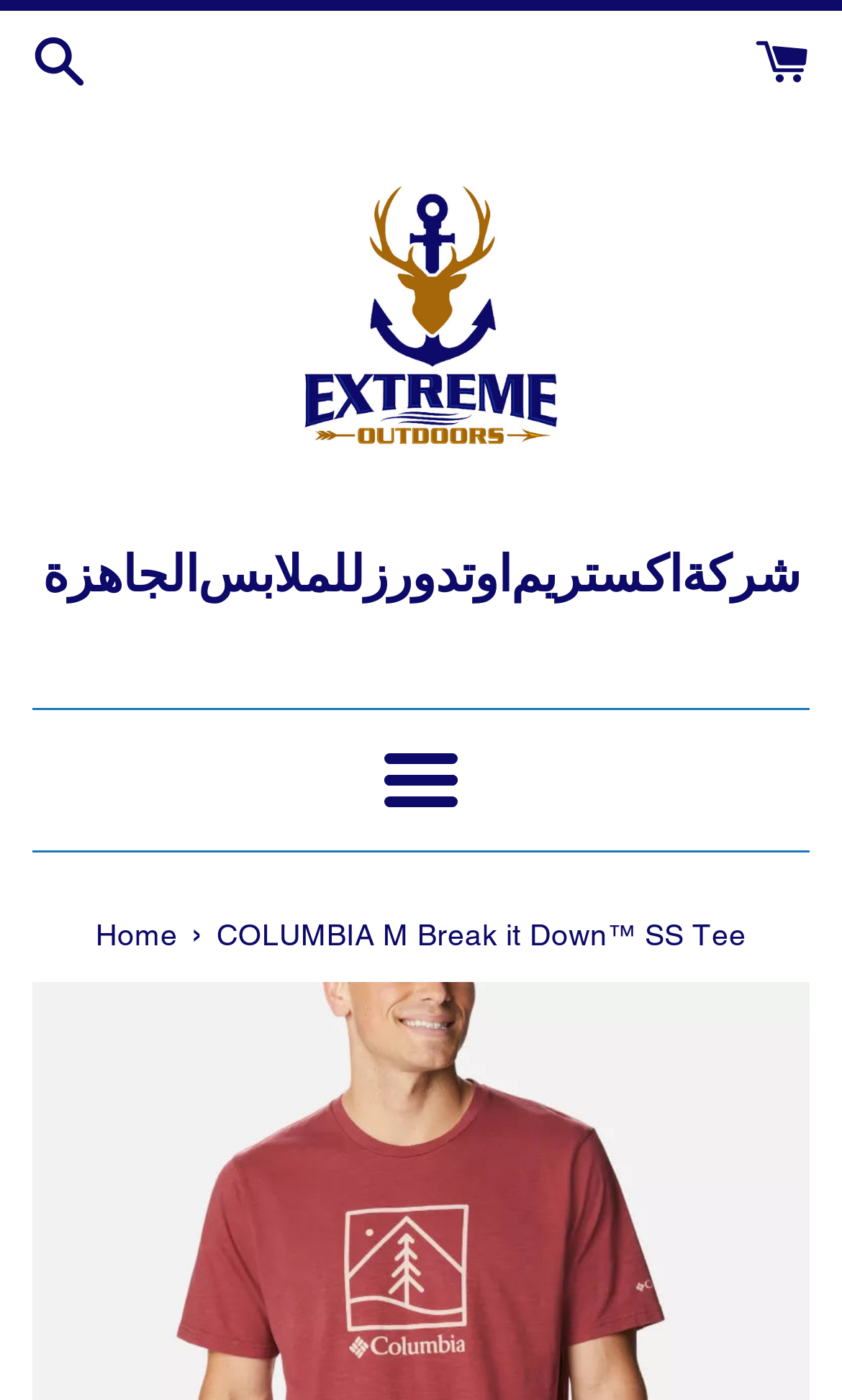Respond concisely with one word or phrase to the following query:
What is the brand of the shirt?

COLUMBIA